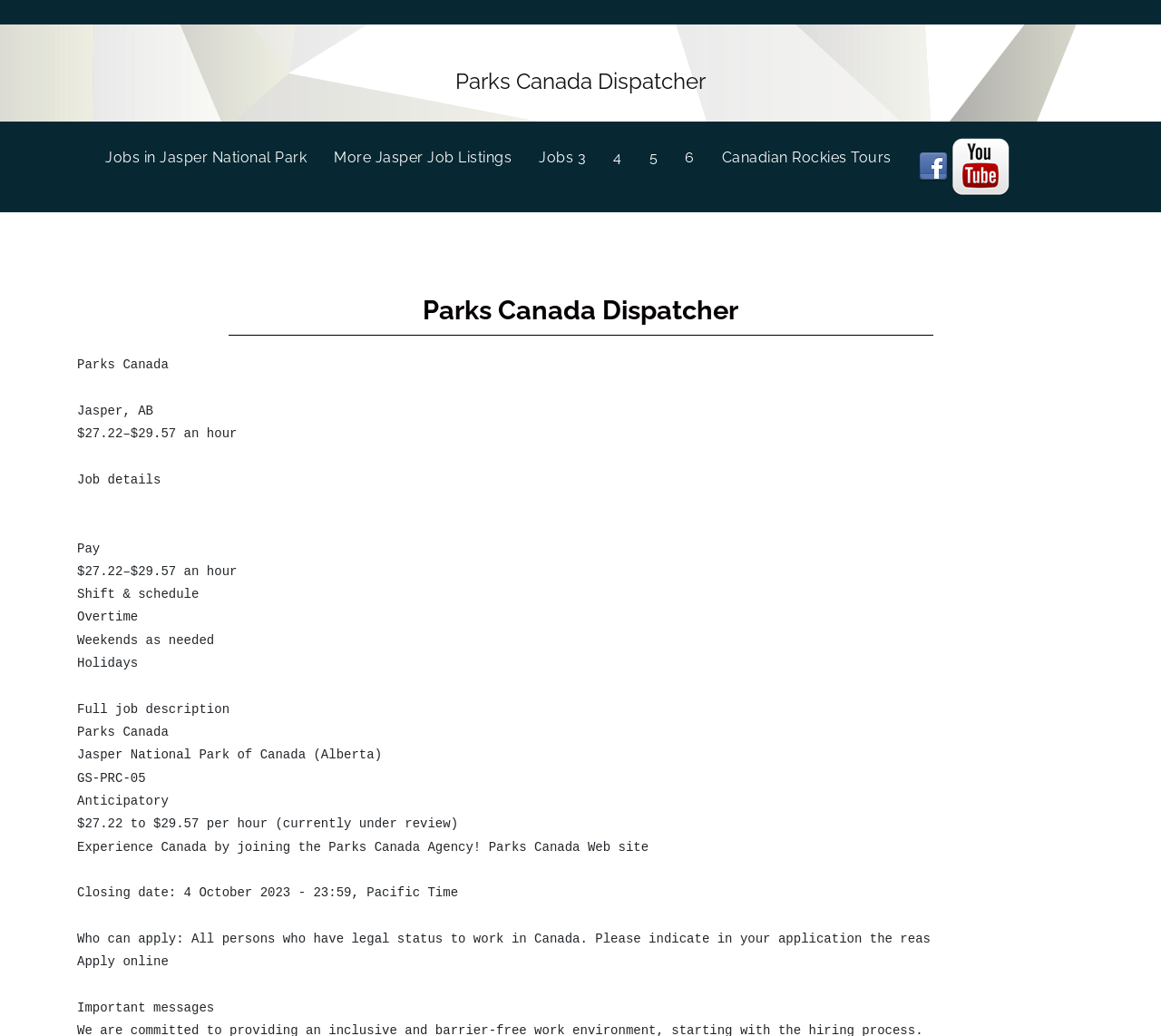Reply to the question with a single word or phrase:
How many links are there in the top section?

9